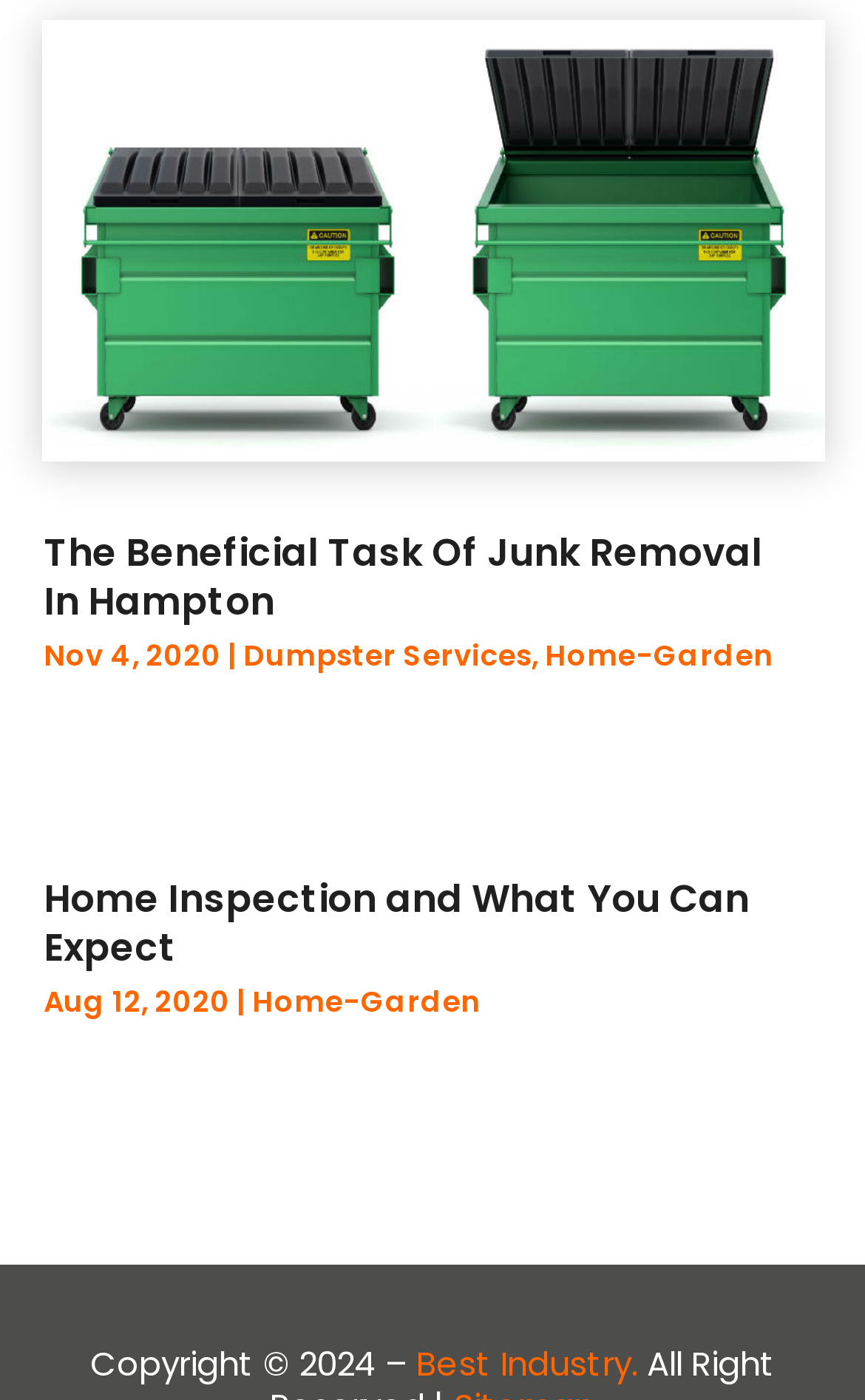Determine the bounding box coordinates of the clickable area required to perform the following instruction: "View ksmobile.net domain info". The coordinates should be represented as four float numbers between 0 and 1: [left, top, right, bottom].

None